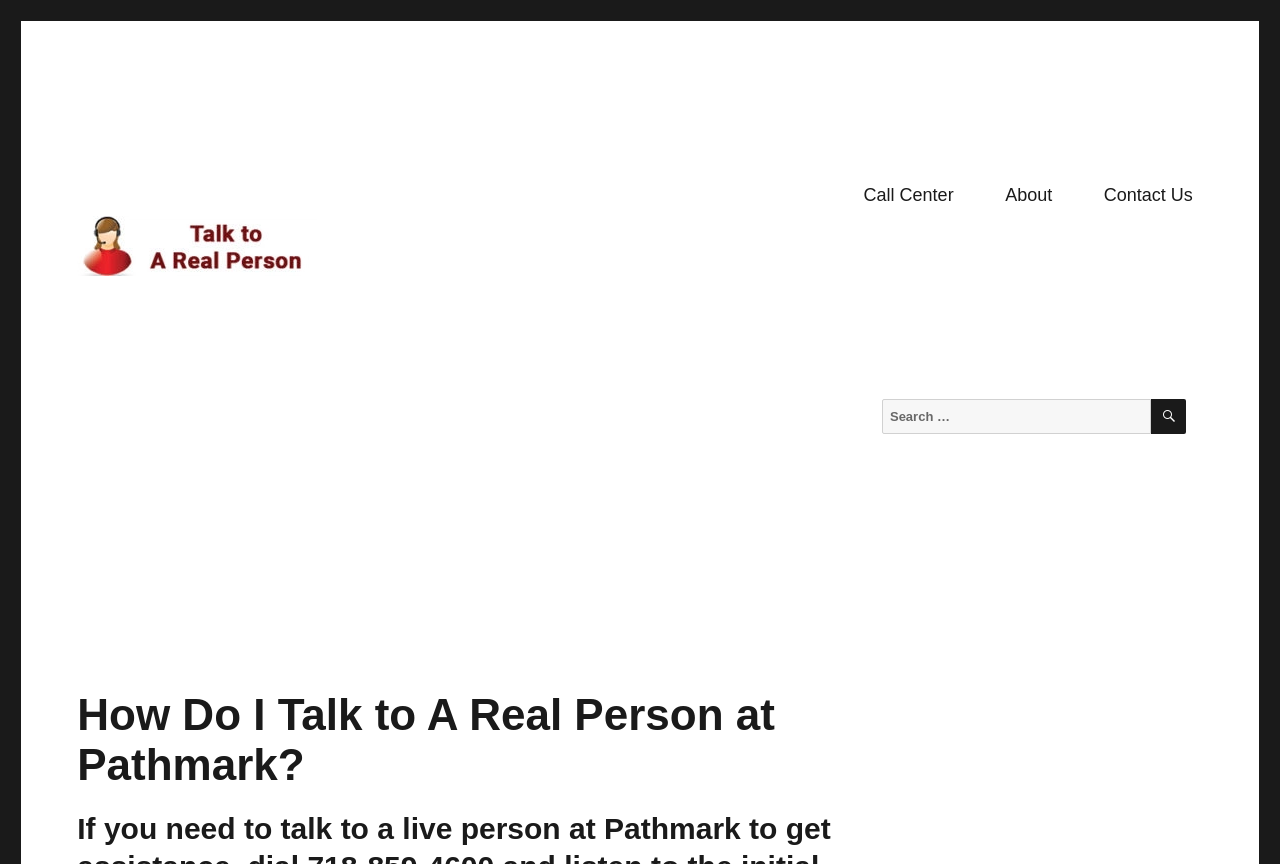Given the description: "Contact Us", determine the bounding box coordinates of the UI element. The coordinates should be formatted as four float numbers between 0 and 1, [left, top, right, bottom].

[0.85, 0.199, 0.944, 0.254]